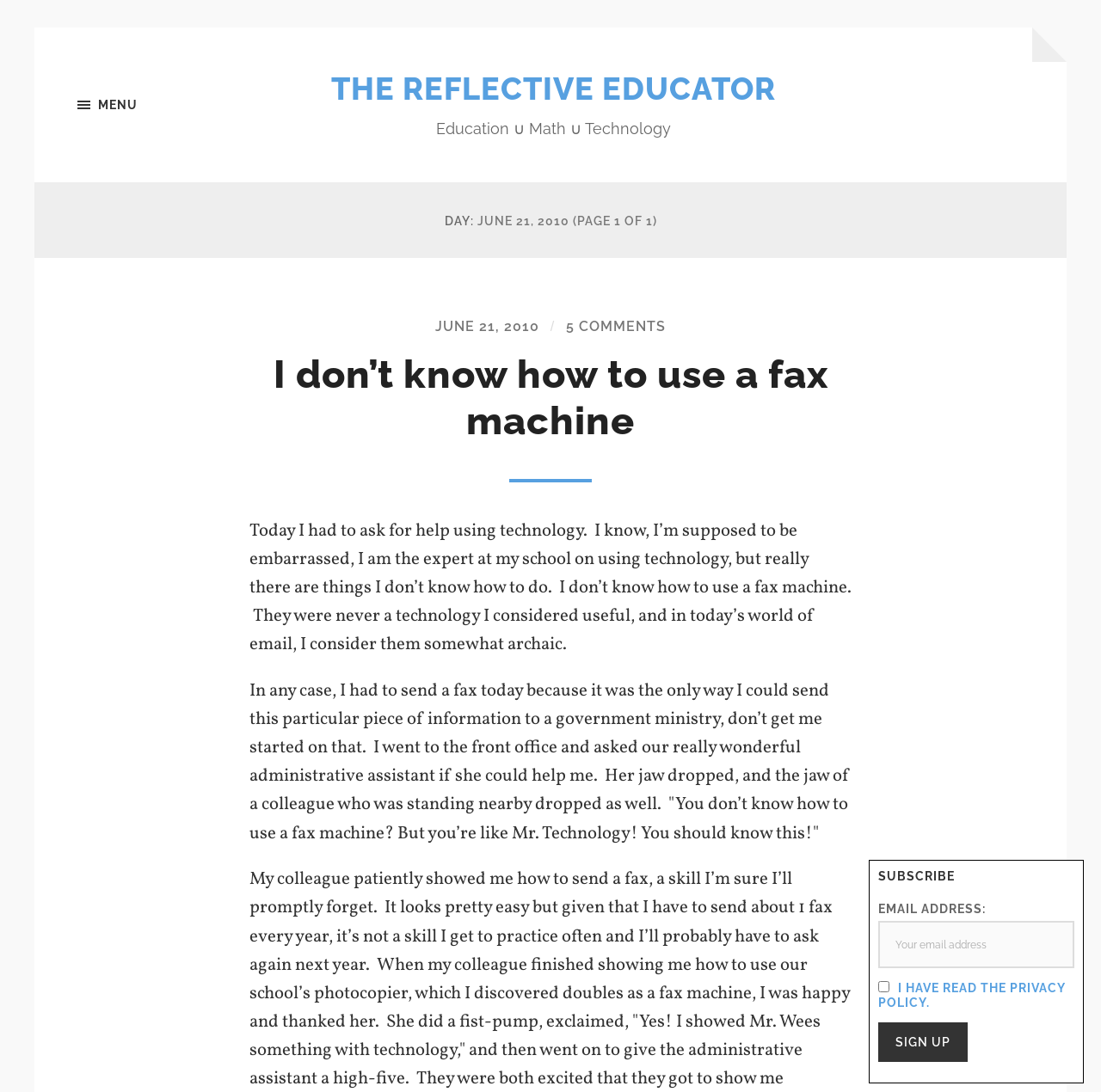From the given element description: "The Reflective Educator", find the bounding box for the UI element. Provide the coordinates as four float numbers between 0 and 1, in the order [left, top, right, bottom].

[0.3, 0.065, 0.704, 0.098]